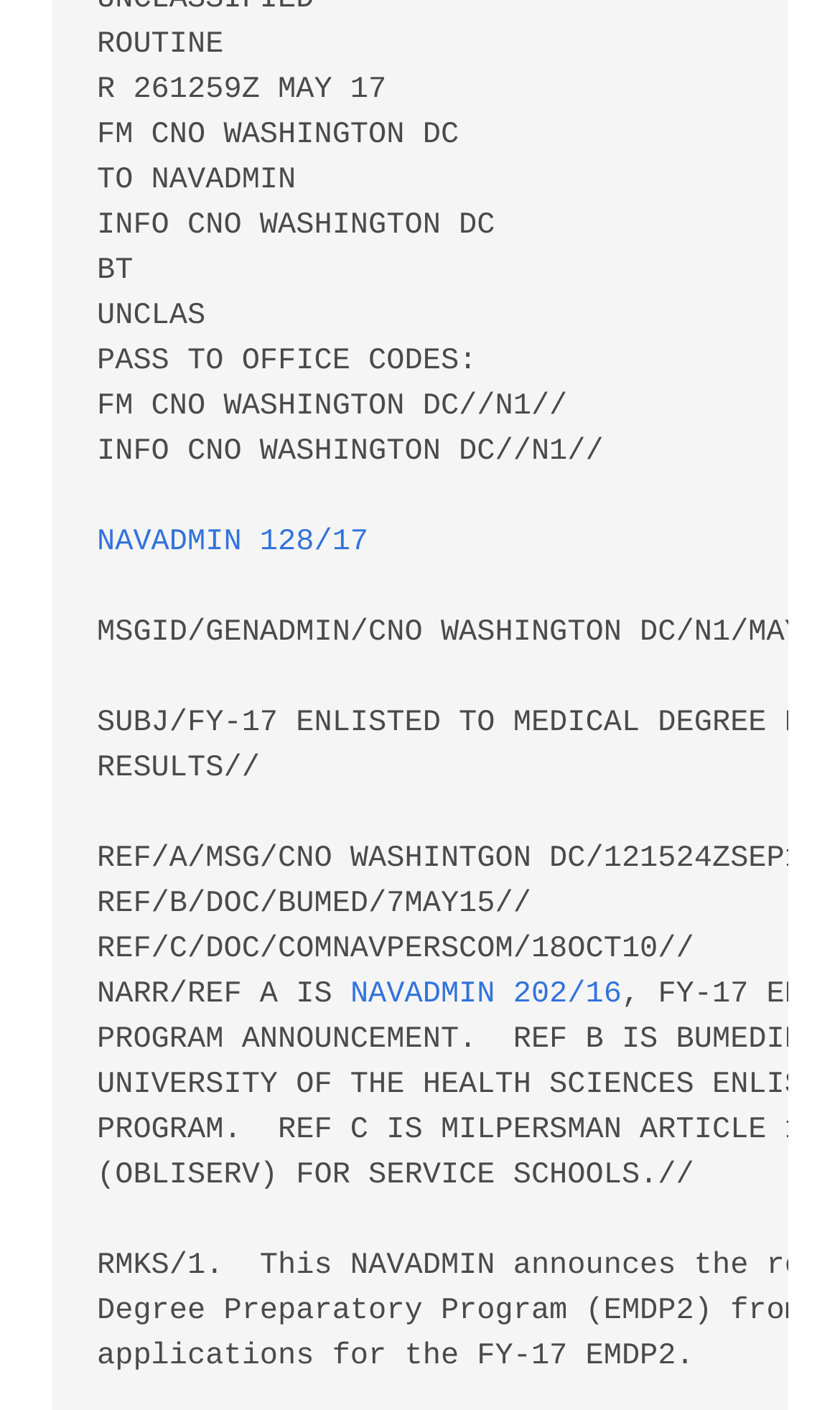Based on the element description "NAVADMIN 128/17", predict the bounding box coordinates of the UI element.

[0.115, 0.372, 0.44, 0.396]